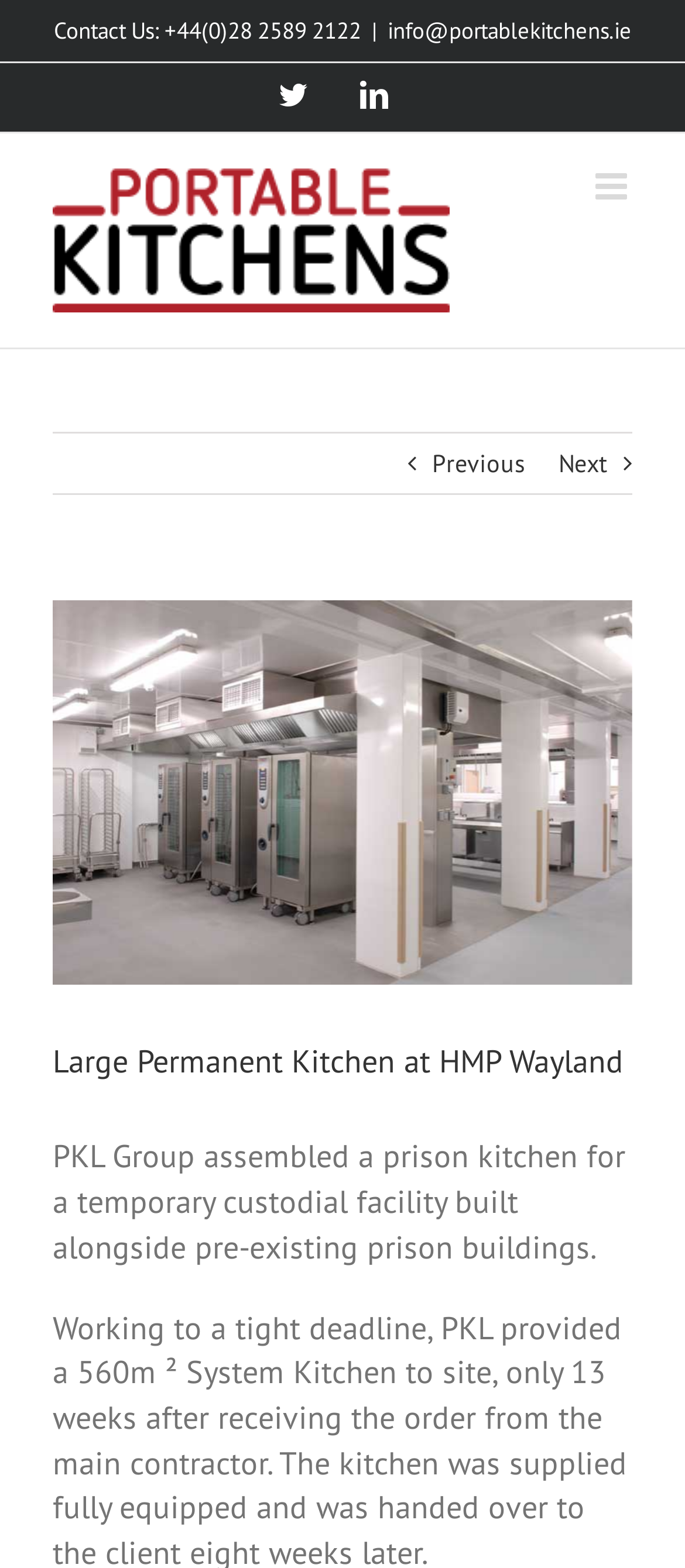Using the webpage screenshot, find the UI element described by alt="Portable Kitchens Logo". Provide the bounding box coordinates in the format (top-left x, top-left y, bottom-right x, bottom-right y), ensuring all values are floating point numbers between 0 and 1.

[0.077, 0.108, 0.656, 0.199]